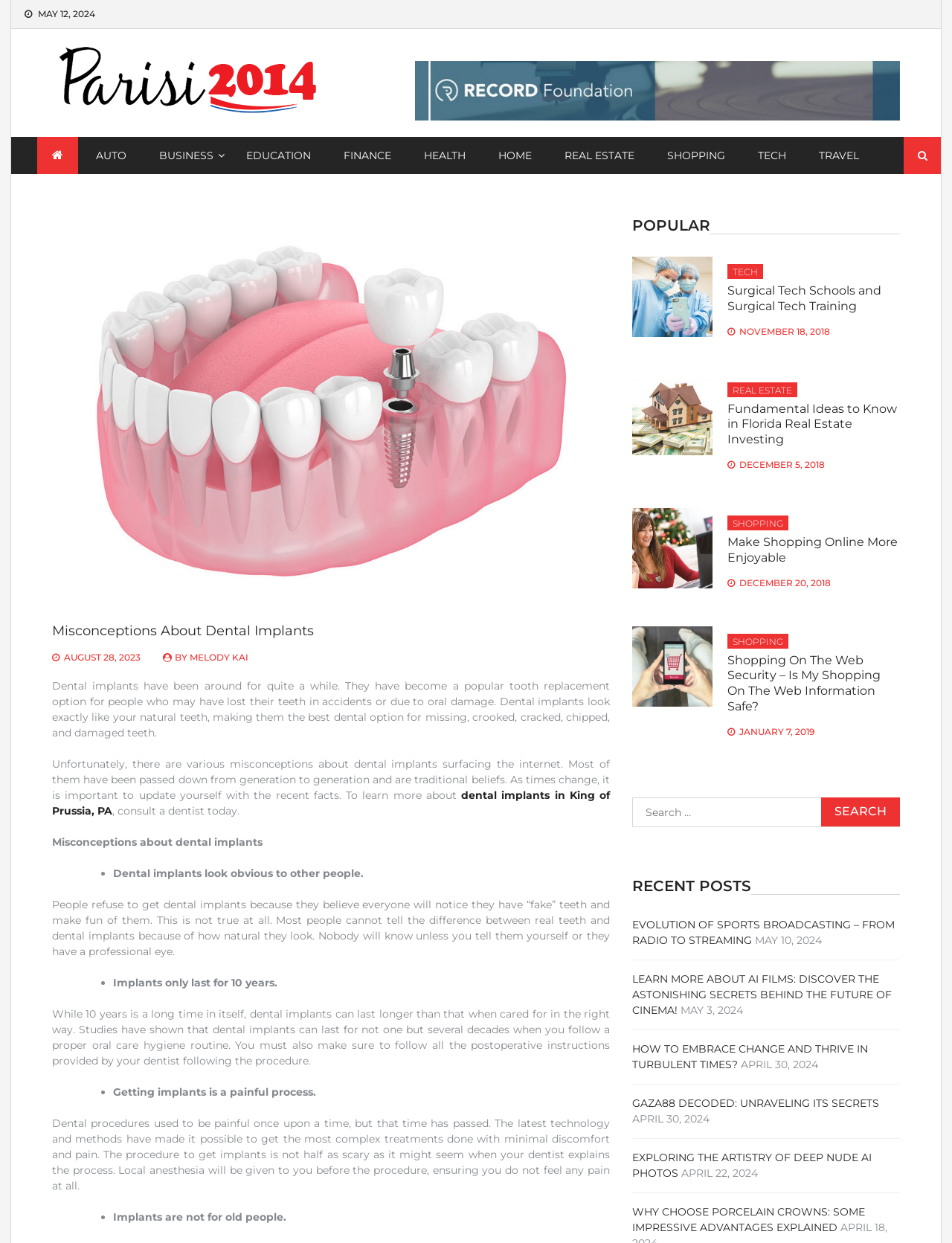Identify the bounding box coordinates of the region that needs to be clicked to carry out this instruction: "Contact us via email". Provide these coordinates as four float numbers ranging from 0 to 1, i.e., [left, top, right, bottom].

None